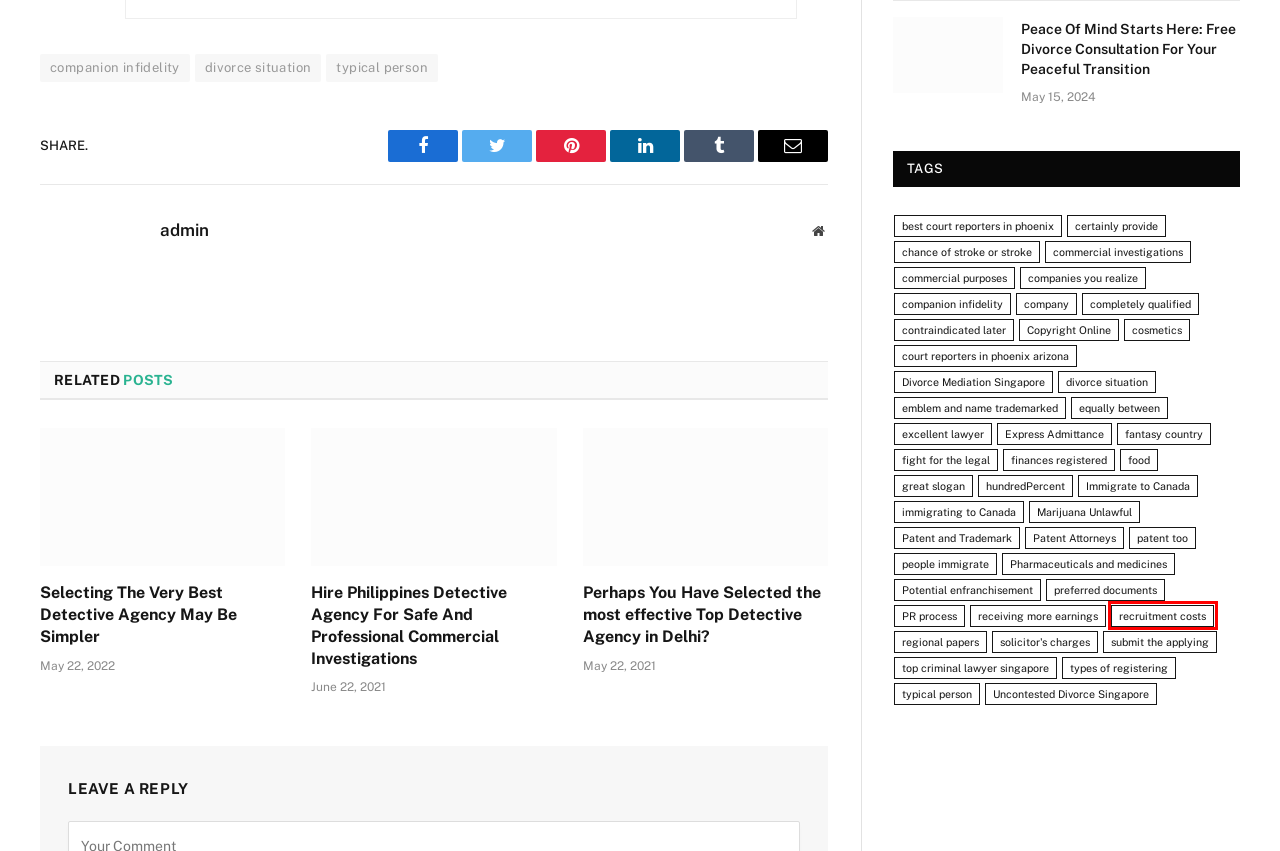Review the screenshot of a webpage containing a red bounding box around an element. Select the description that best matches the new webpage after clicking the highlighted element. The options are:
A. Hire Philippines Detective Agency For Safe And Professional Commercial Investigations - Heba Law
B. fantasy country - Heba Law
C. Peace Of Mind Starts Here: Free Divorce Consultation For Your Peaceful Transition - Heba Law
D. divorce situation - Heba Law
E. recruitment costs - Heba Law
F. types of registering - Heba Law
G. completely qualified - Heba Law
H. finances registered - Heba Law

E